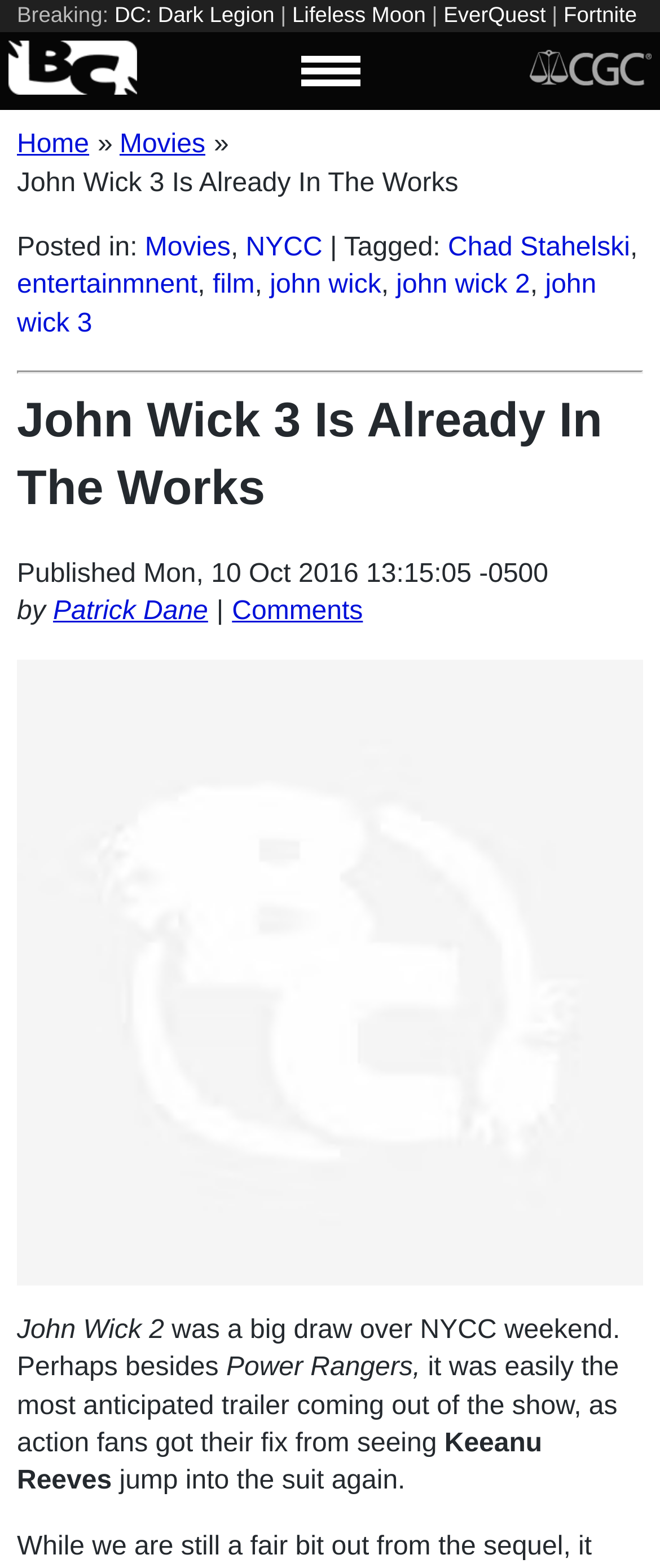What is the headline of the webpage?

John Wick 3 Is Already In The Works